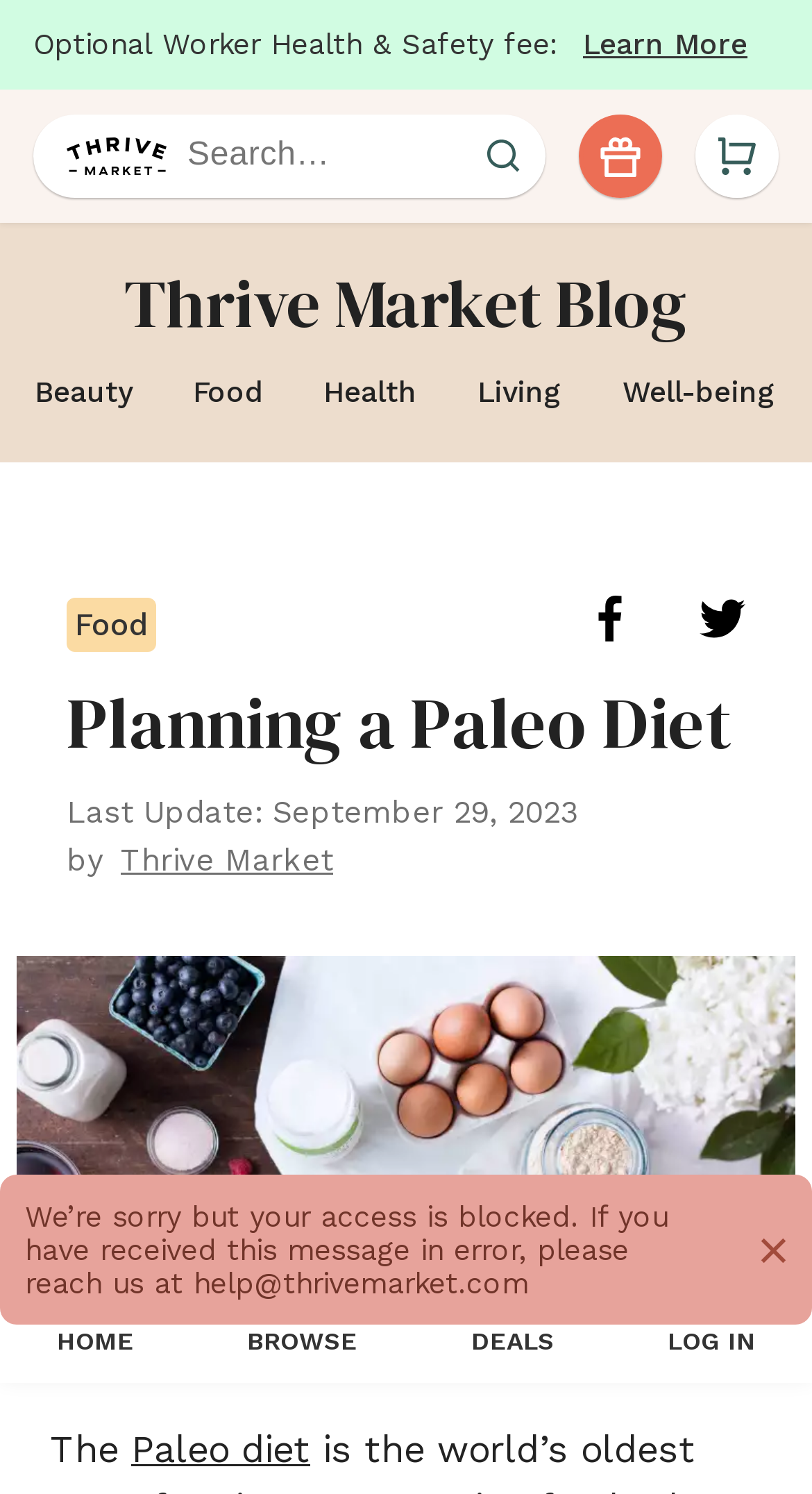Describe the entire webpage, focusing on both content and design.

The webpage is about planning a Paleo diet, with a focus on getting started. At the top, there is a limited-time offer to get a free gift, accompanied by a call-to-action button. Below this, there is a search bar with a Thrive Market logo and a clear search button. 

On the left side, there are navigation links to the Thrive Market Blog, as well as categories like Beauty, Food, Health, Living, and Well-being. 

The main content area has a heading "Planning a Paleo Diet" and a subheading with the last update date. The article is written by Thrive Market, and there is a brief introduction to the Paleo diet. 

On the right side, there are social media sharing links to Facebook and Twitter, accompanied by their respective icons. 

At the bottom, there is a navigation menu with links to HOME, BROWSE, DEALS, and LOG IN, each accompanied by an icon. There is also a message apologizing for blocked access, with an email address to contact for assistance. Finally, there is a button with an icon, but no text.